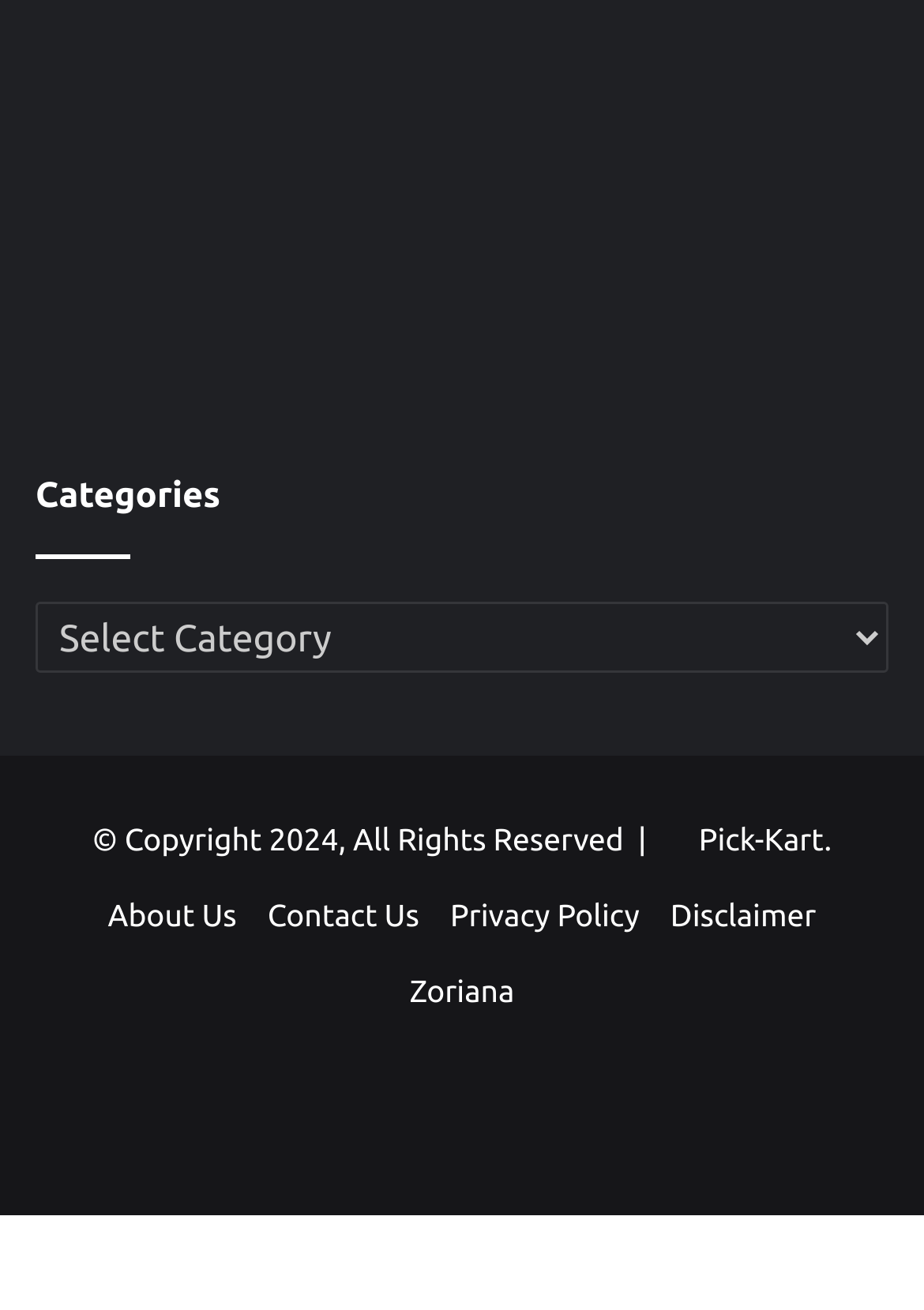What is the text above the categories dropdown? Analyze the screenshot and reply with just one word or a short phrase.

Categories